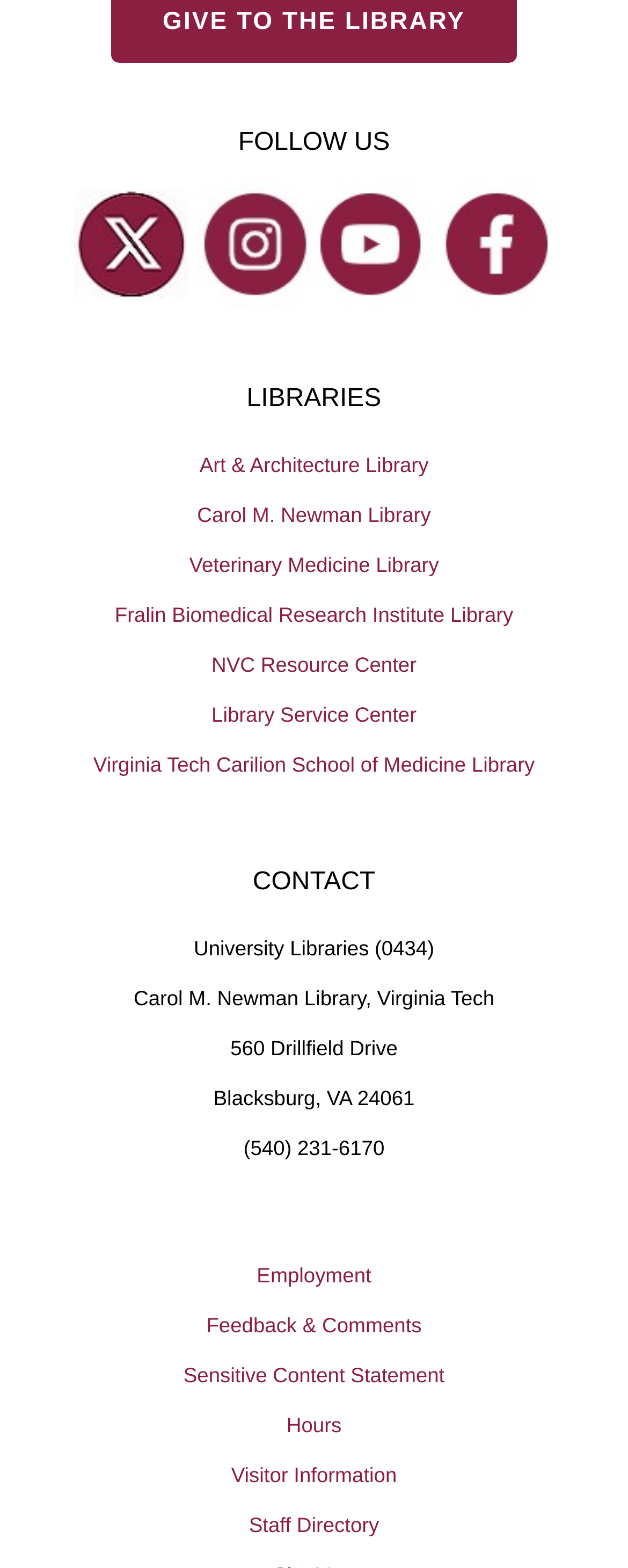Predict the bounding box coordinates for the UI element described as: "Twitter". The coordinates should be four float numbers between 0 and 1, presented as [left, top, right, bottom].

[0.145, 0.13, 0.273, 0.181]